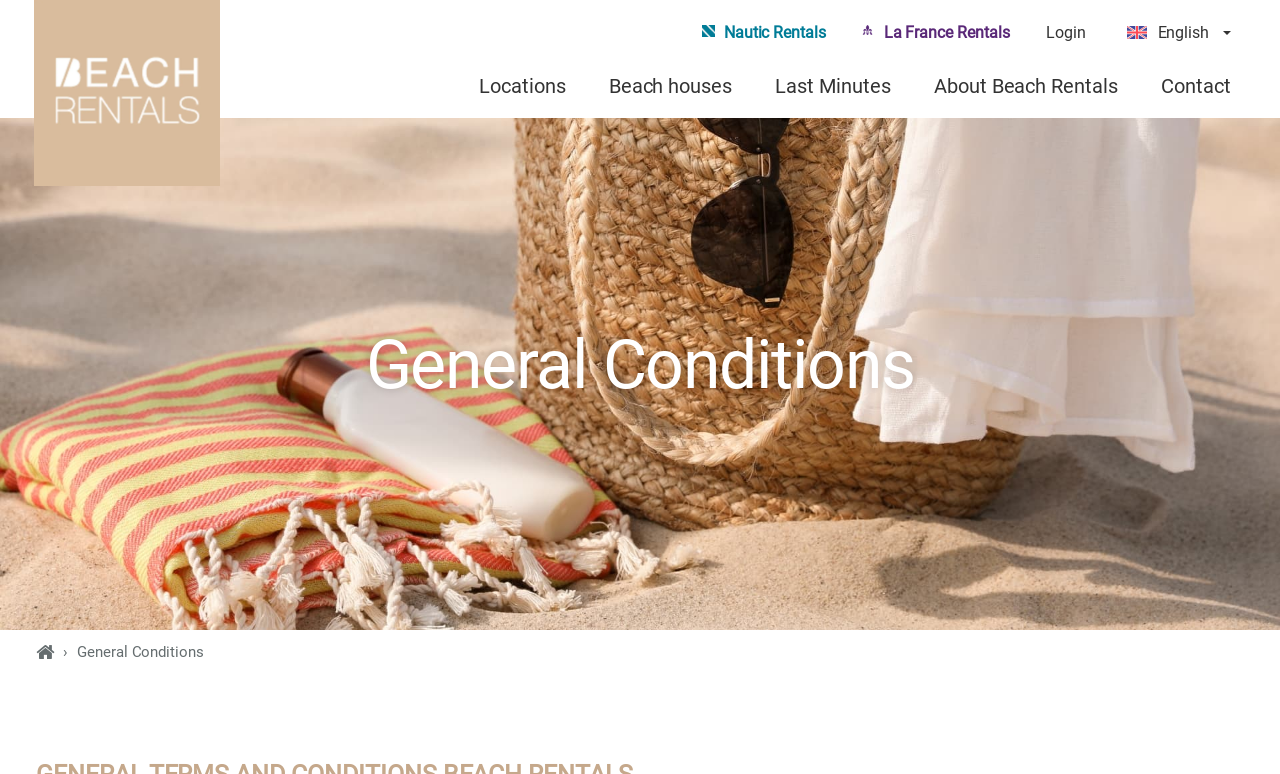Pinpoint the bounding box coordinates of the area that should be clicked to complete the following instruction: "Go to the Beach houses page". The coordinates must be given as four float numbers between 0 and 1, i.e., [left, top, right, bottom].

[0.476, 0.094, 0.572, 0.129]